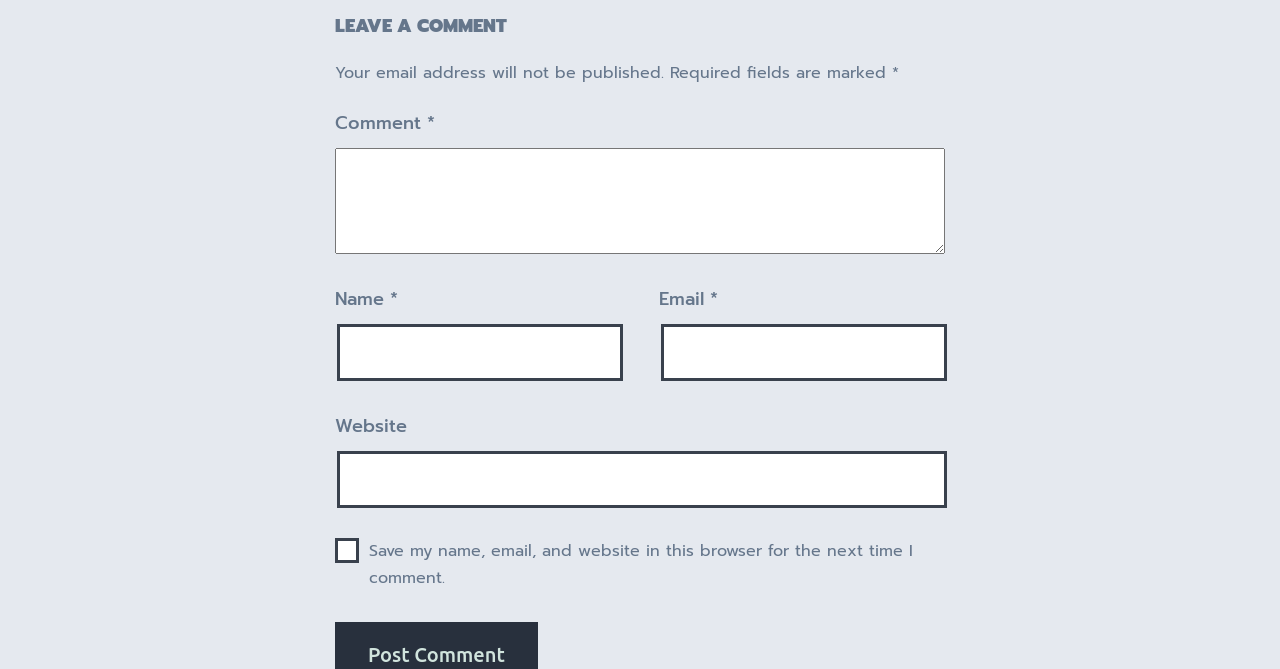How many text input fields are there?
Please provide a single word or phrase answer based on the image.

4